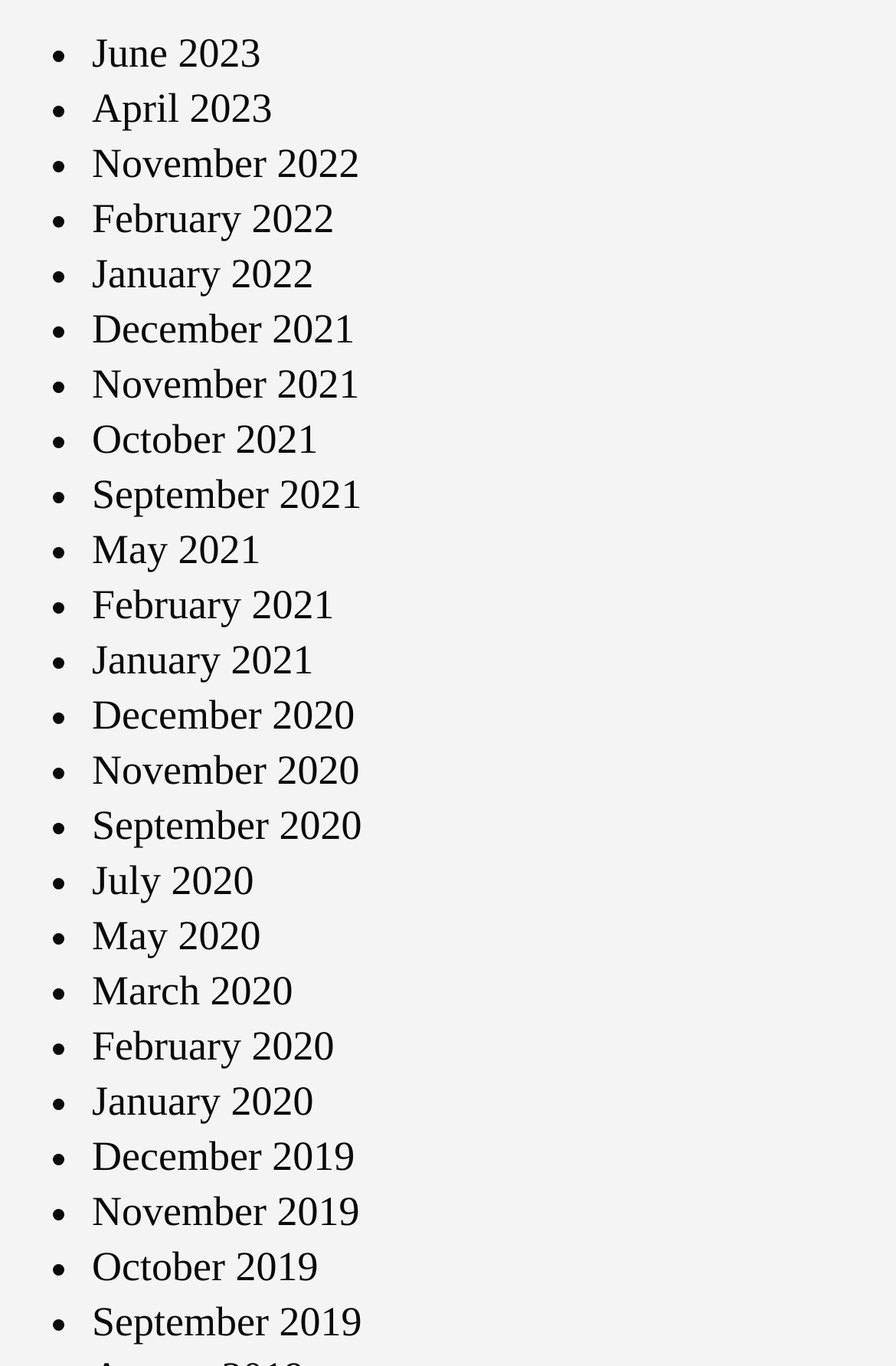Please give a one-word or short phrase response to the following question: 
How many list markers are on this webpage?

30